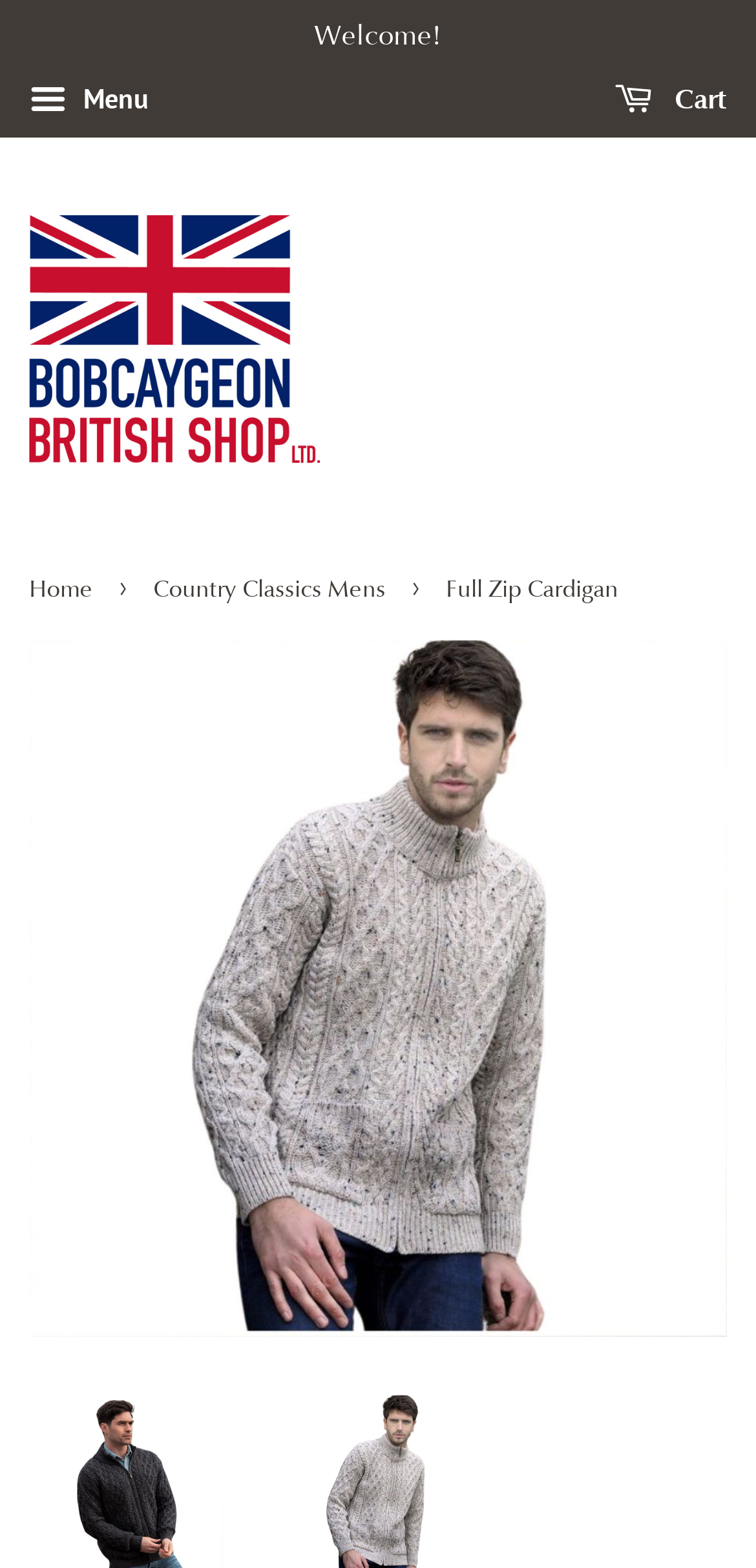Answer the question below with a single word or a brief phrase: 
What is the purpose of the 'Menu' button?

to expand MobileNav